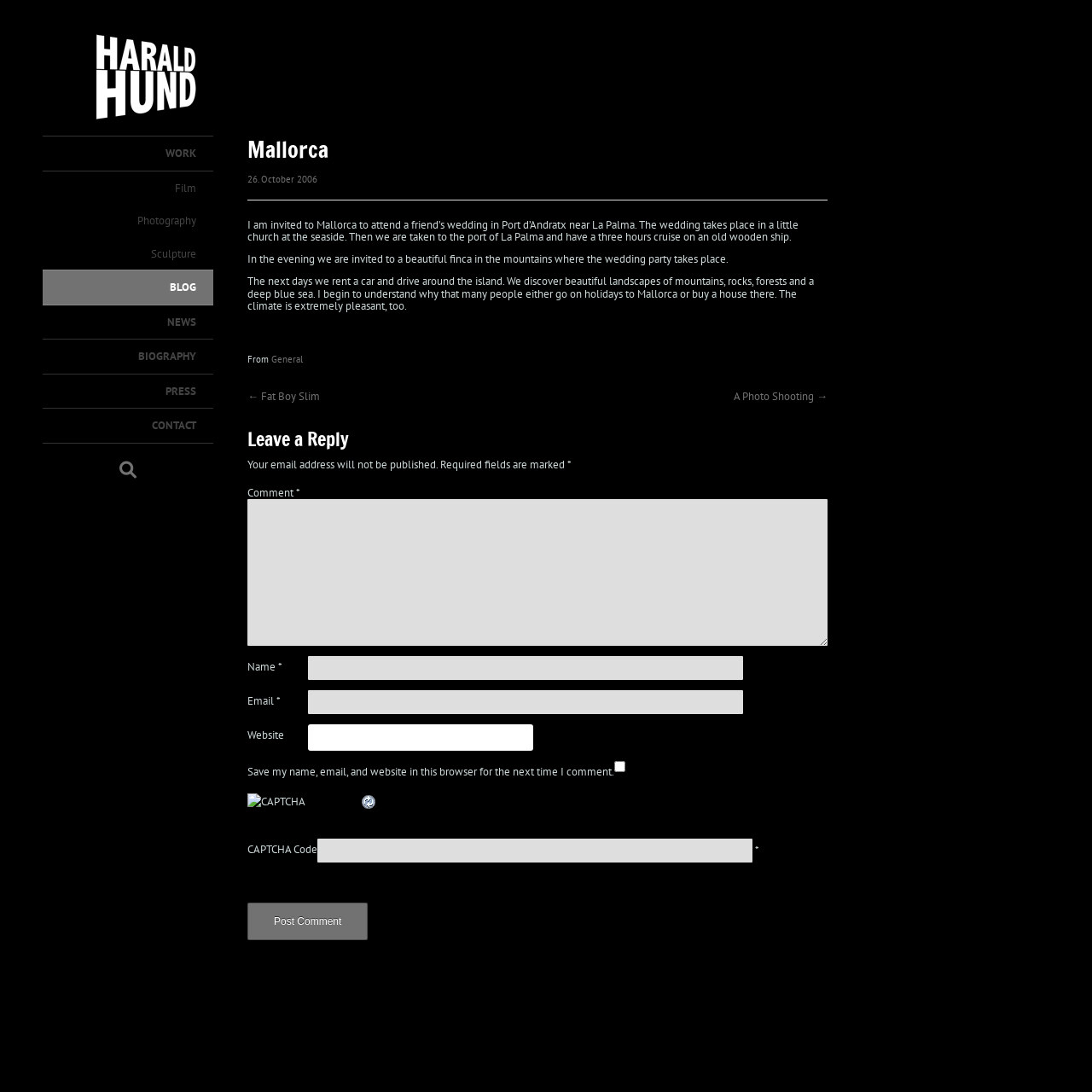What is the purpose of the 'CAPTCHA Code' textbox?
Give a one-word or short-phrase answer derived from the screenshot.

To prevent spam comments